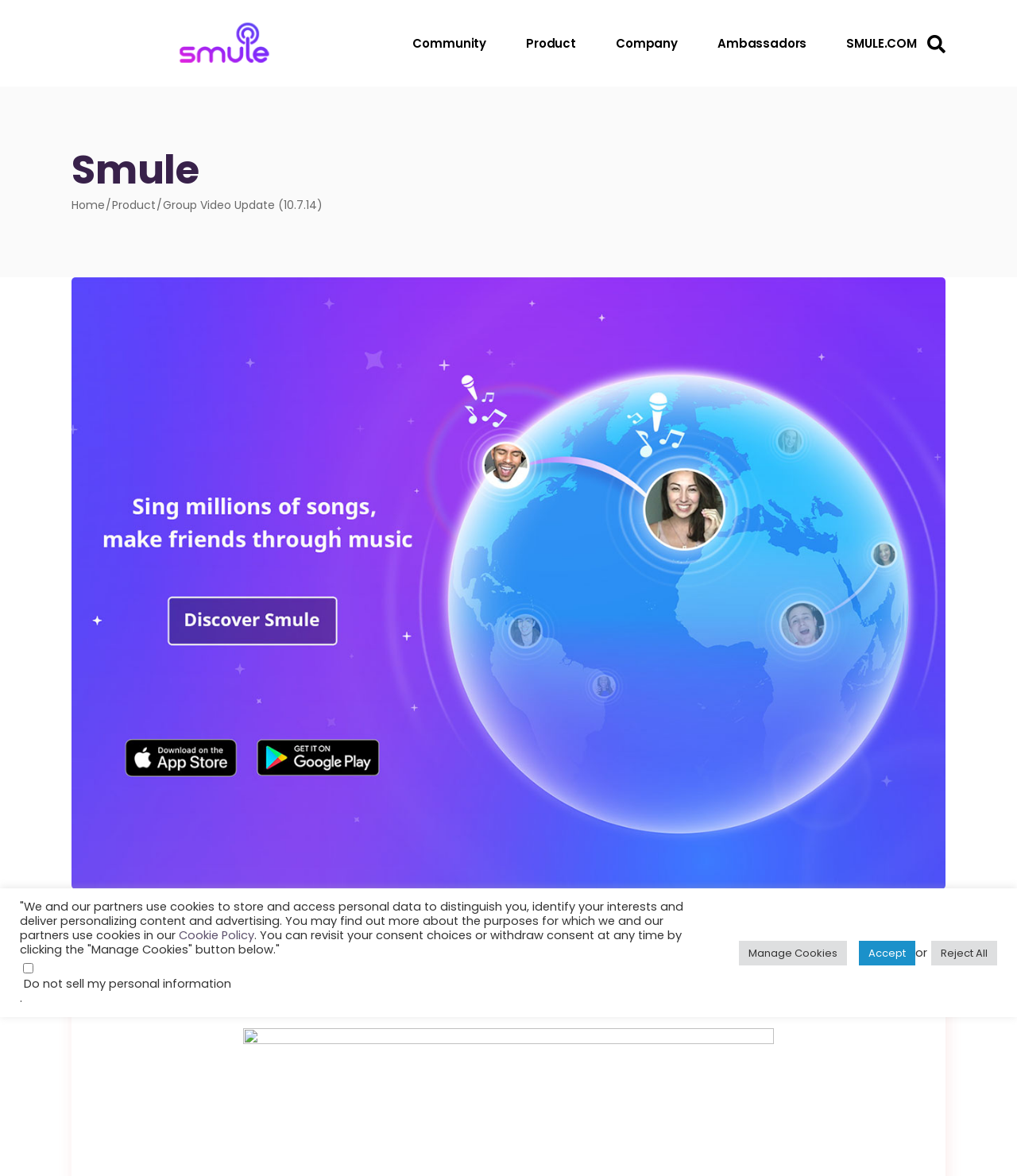Using the information from the screenshot, answer the following question thoroughly:
How many buttons are in the cookie policy section?

The cookie policy section is located at the bottom of the webpage and contains buttons related to cookie management. By counting the buttons, we can see that there are 3 buttons in total: 'Manage Cookies', 'Accept', and 'Reject All'.